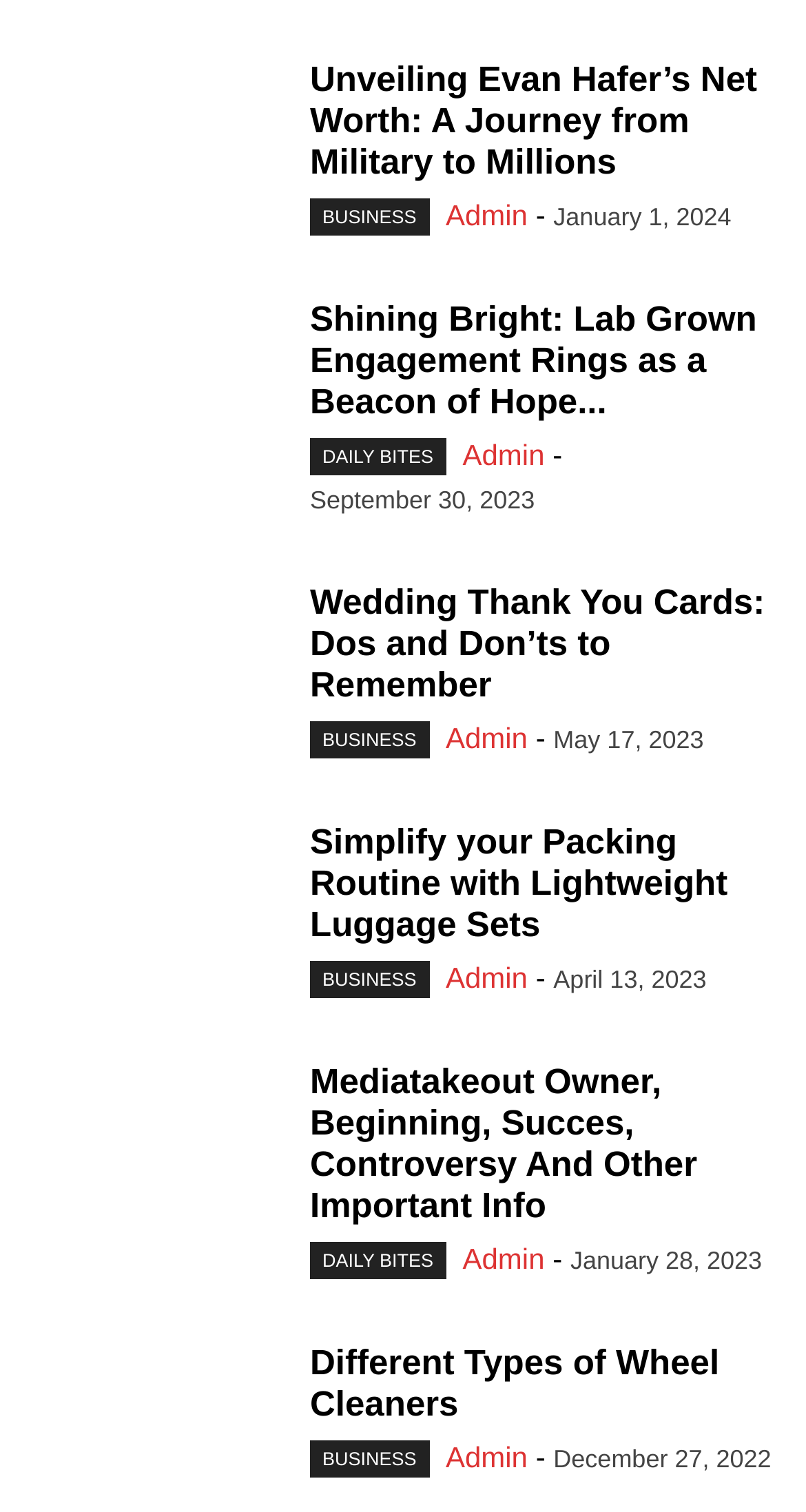What is the category of the first article?
Based on the image, respond with a single word or phrase.

BUSINESS